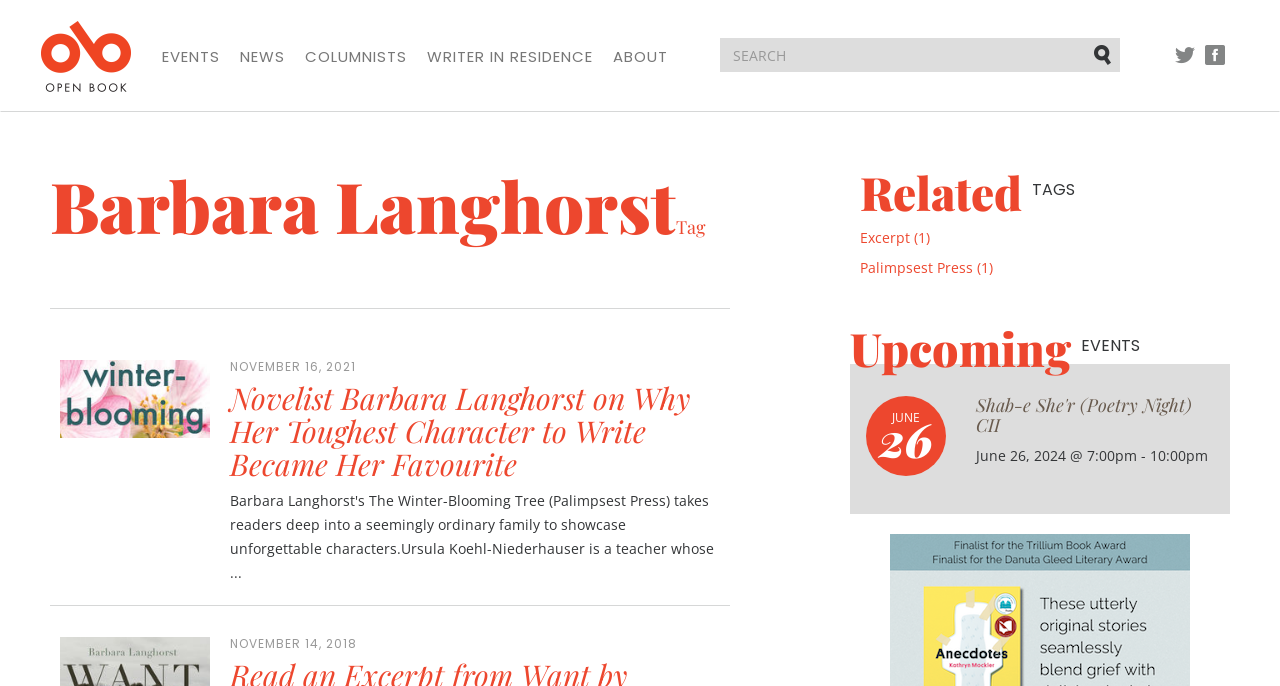Give a one-word or short phrase answer to this question: 
What is the name of the press mentioned in the link?

Palimpsest Press